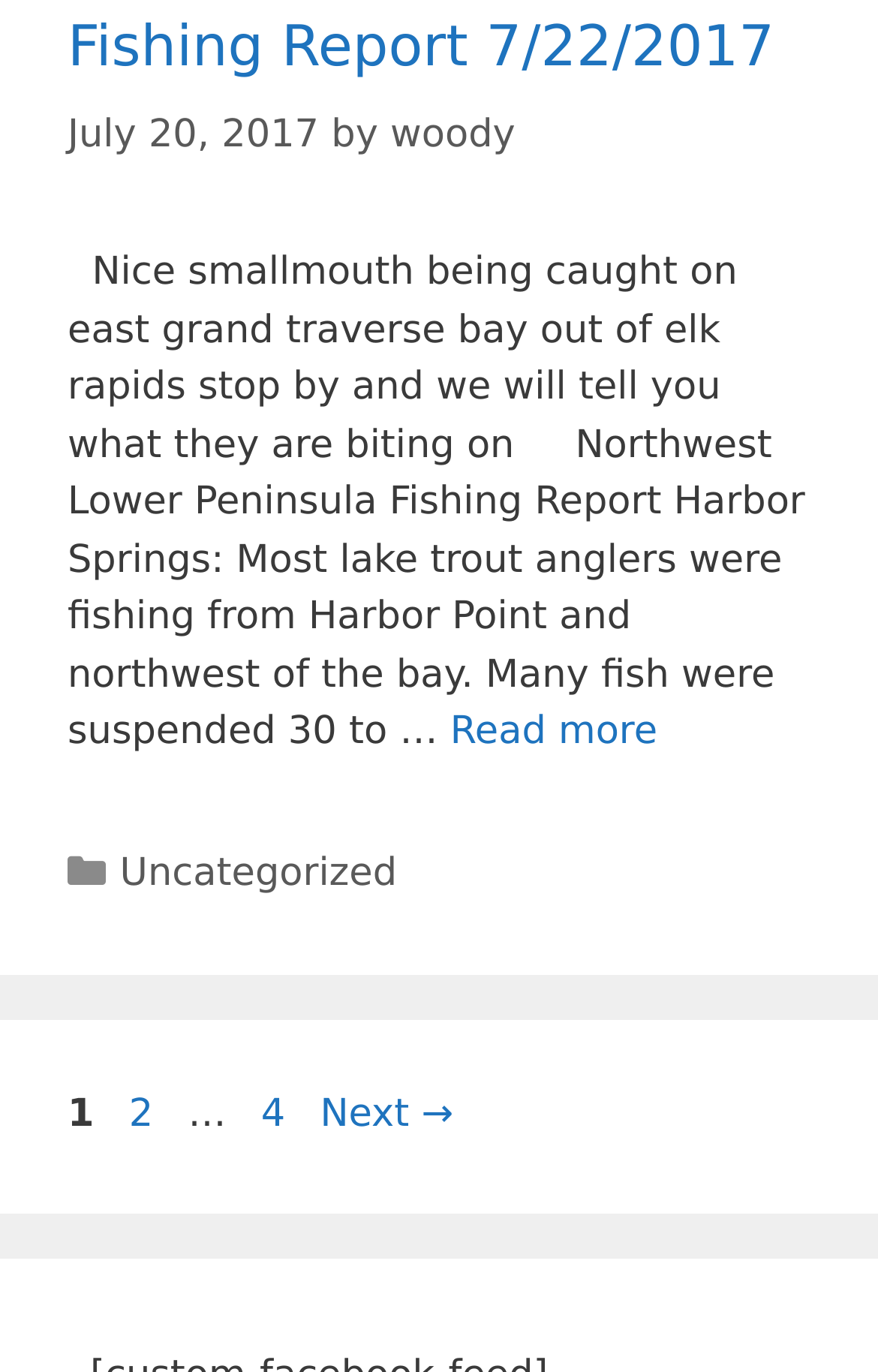Based on the description "Read more", find the bounding box of the specified UI element.

[0.512, 0.517, 0.749, 0.55]